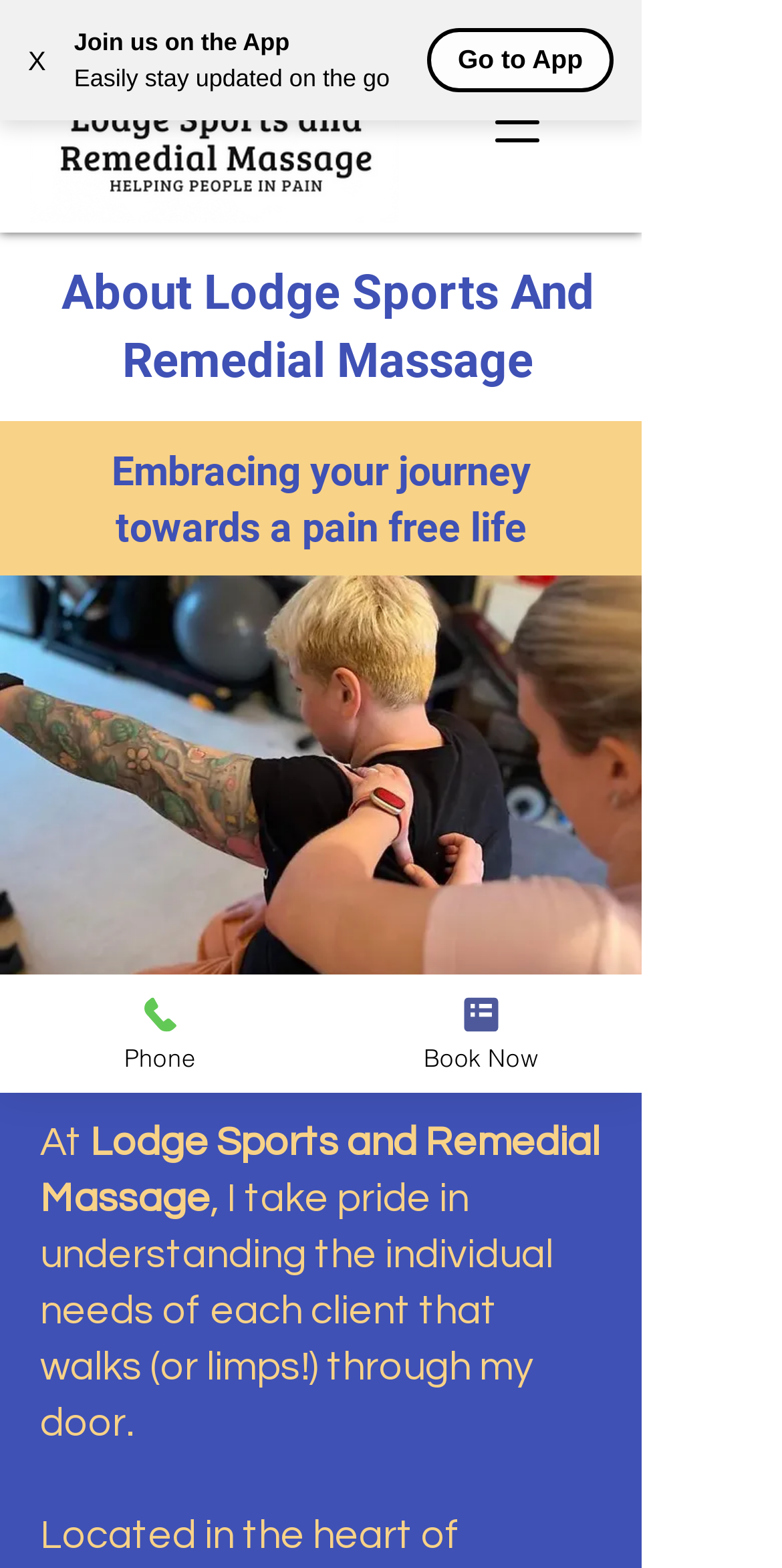Please provide the bounding box coordinates in the format (top-left x, top-left y, bottom-right x, bottom-right y). Remember, all values are floating point numbers between 0 and 1. What is the bounding box coordinate of the region described as: Phone

[0.0, 0.621, 0.41, 0.697]